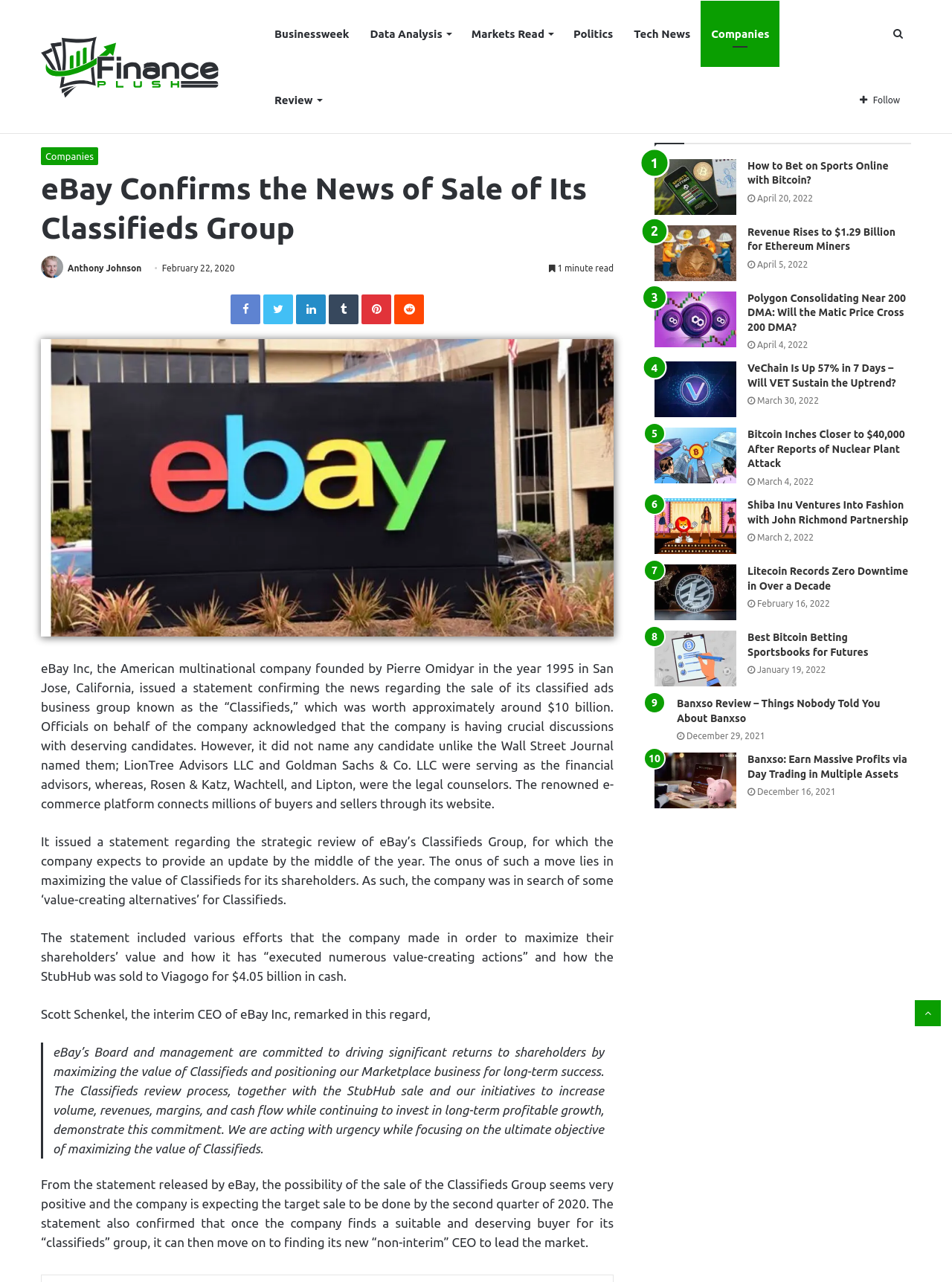What is the title or heading displayed on the webpage?

eBay Confirms the News of Sale of Its Classifieds Group